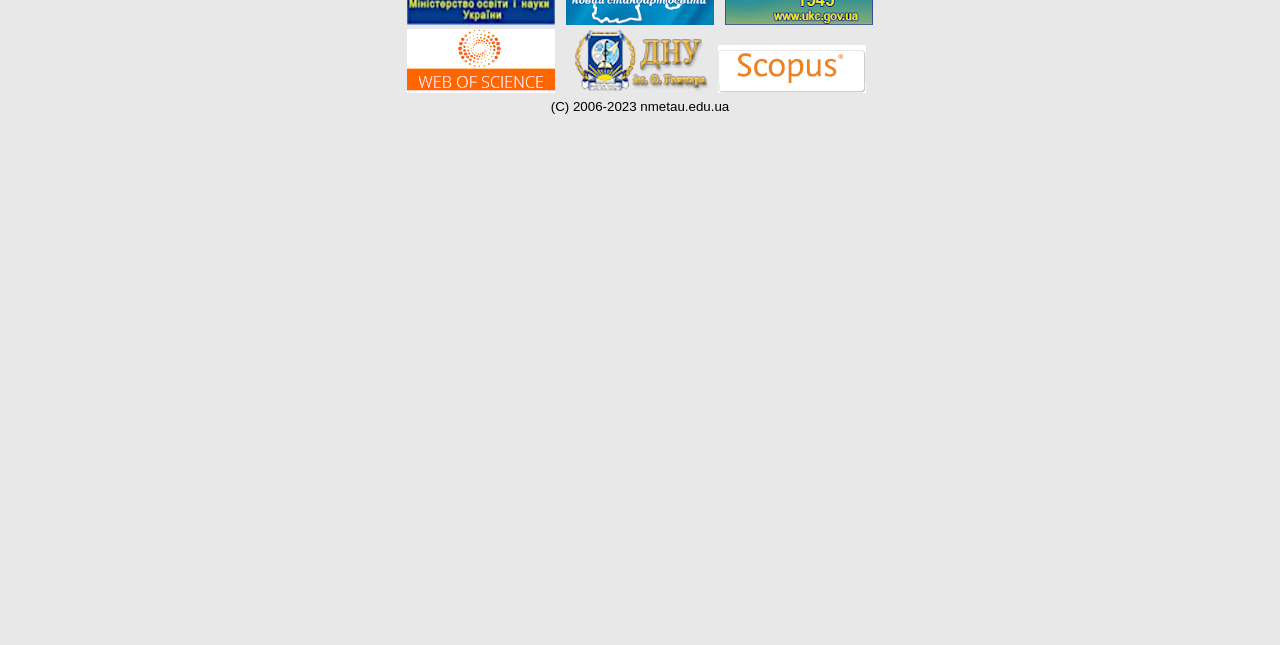Using the description: "alt="WEB of Science"", identify the bounding box of the corresponding UI element in the screenshot.

[0.318, 0.125, 0.436, 0.148]